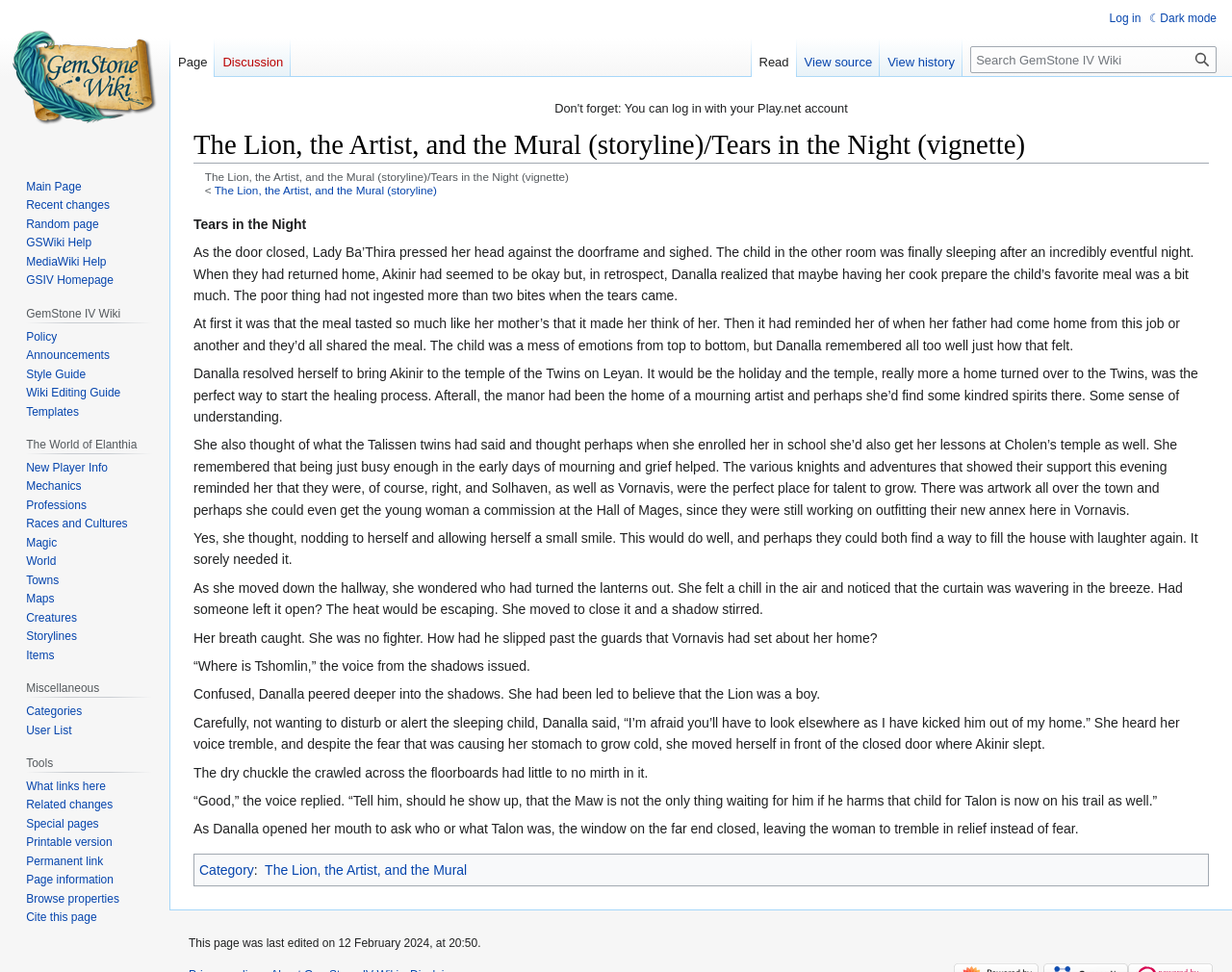Locate the bounding box coordinates for the element described below: "title="Visit the main page"". The coordinates must be four float values between 0 and 1, formatted as [left, top, right, bottom].

[0.006, 0.0, 0.131, 0.158]